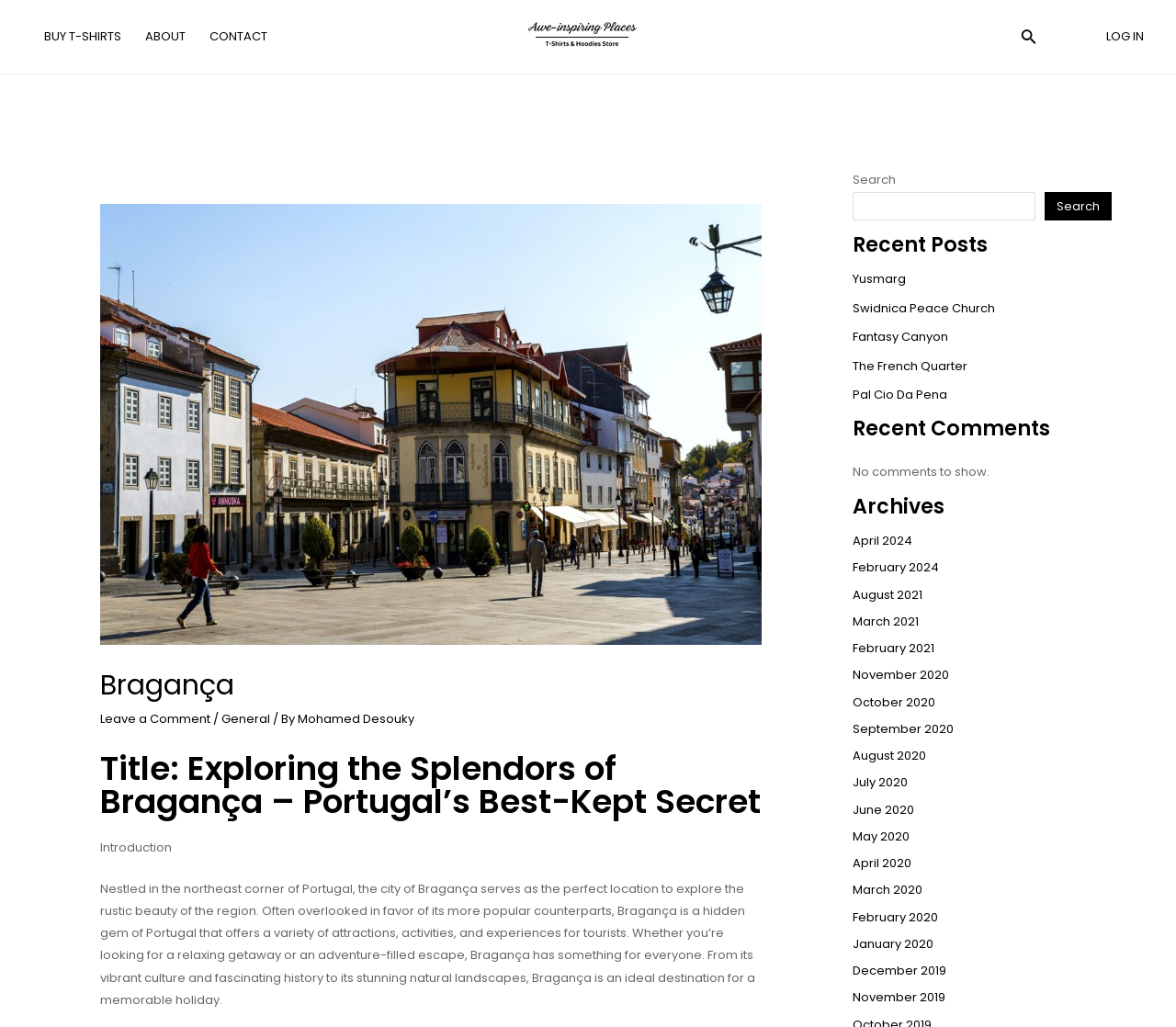What is the name of the author of the article?
Please give a detailed and elaborate explanation in response to the question.

The answer can be found in the element with the description 'By' which is a child of the element with the description 'HeaderAsNonLandmark'. The text 'Mohamed Desouky' is a link element that follows the 'By' element, indicating that Mohamed Desouky is the author of the article.